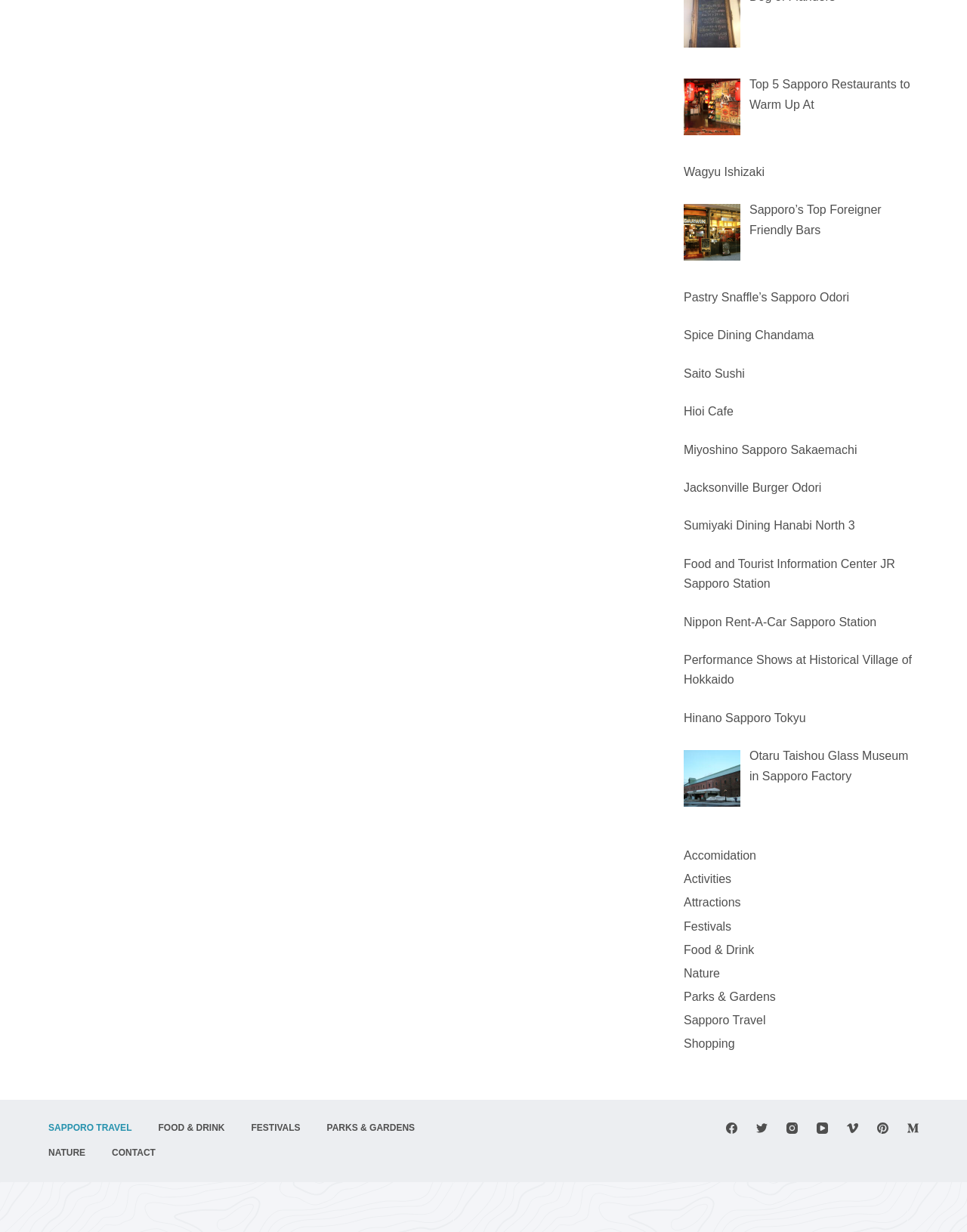Using the format (top-left x, top-left y, bottom-right x, bottom-right y), and given the element description, identify the bounding box coordinates within the screenshot: Nippon Rent-A-Car Sapporo Station

[0.707, 0.499, 0.906, 0.51]